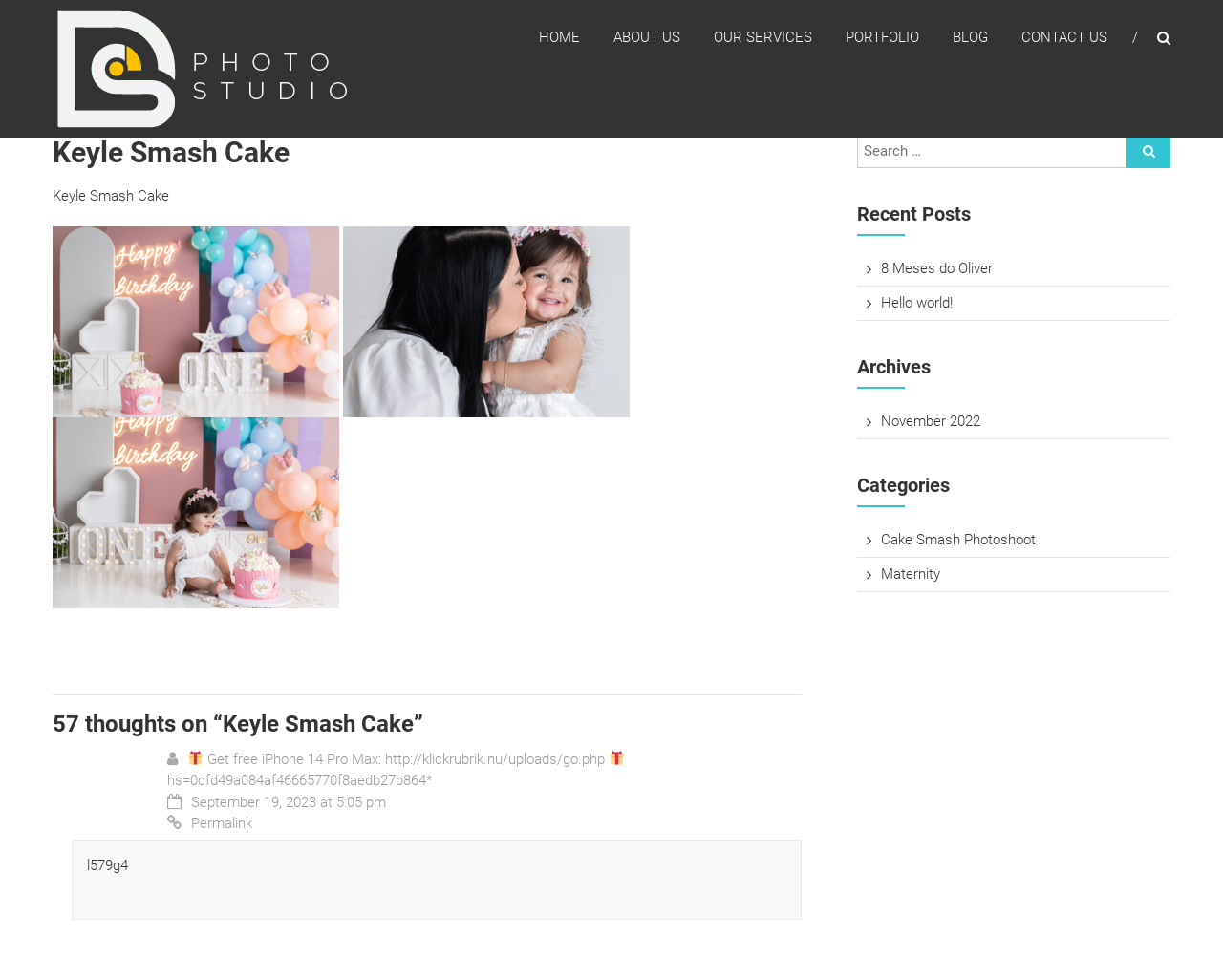By analyzing the image, answer the following question with a detailed response: What are the categories of the blog posts?

The categories of the blog posts can be found in the right sidebar of the webpage, where they are listed as 'Cake Smash Photoshoot' and 'Maternity' under the heading 'Categories'.